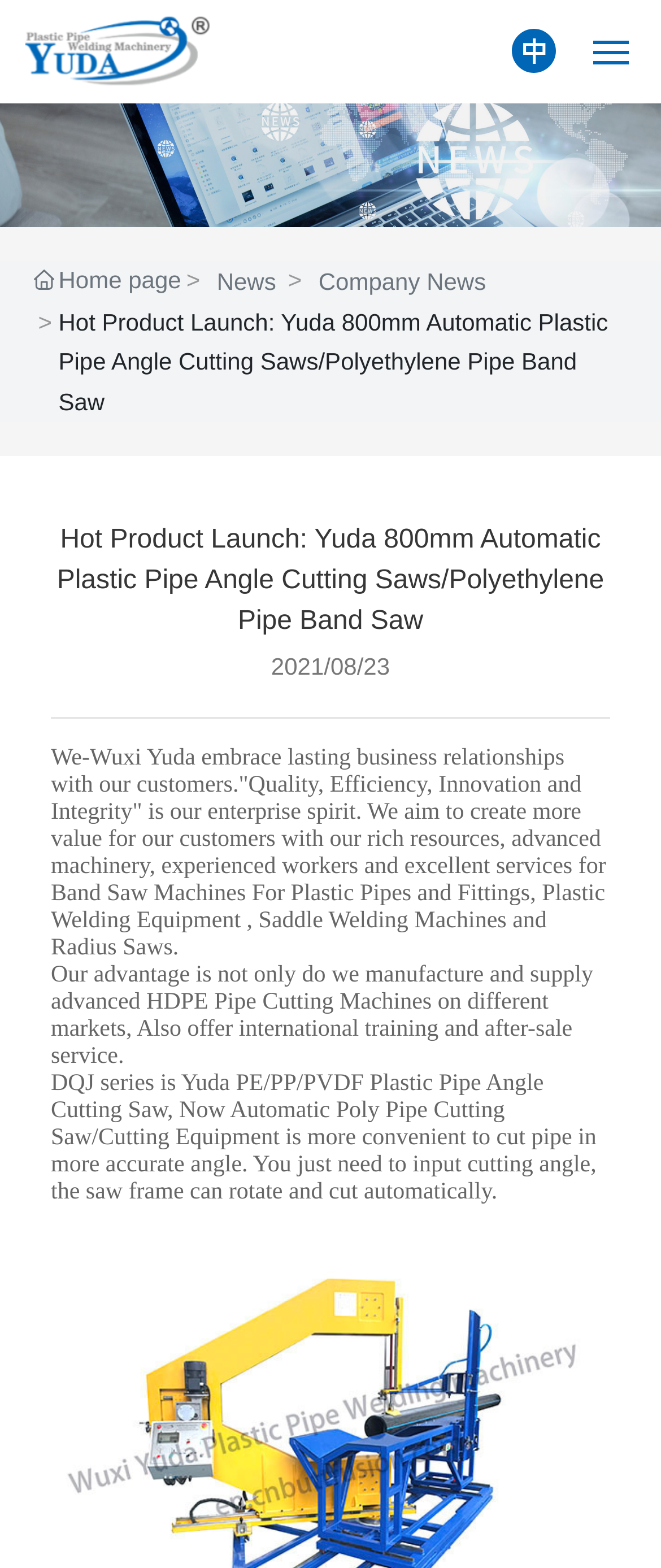Locate the headline of the webpage and generate its content.

Hot Product Launch: Yuda 800mm Automatic Plastic Pipe Angle Cutting Saws/Polyethylene Pipe Band Saw